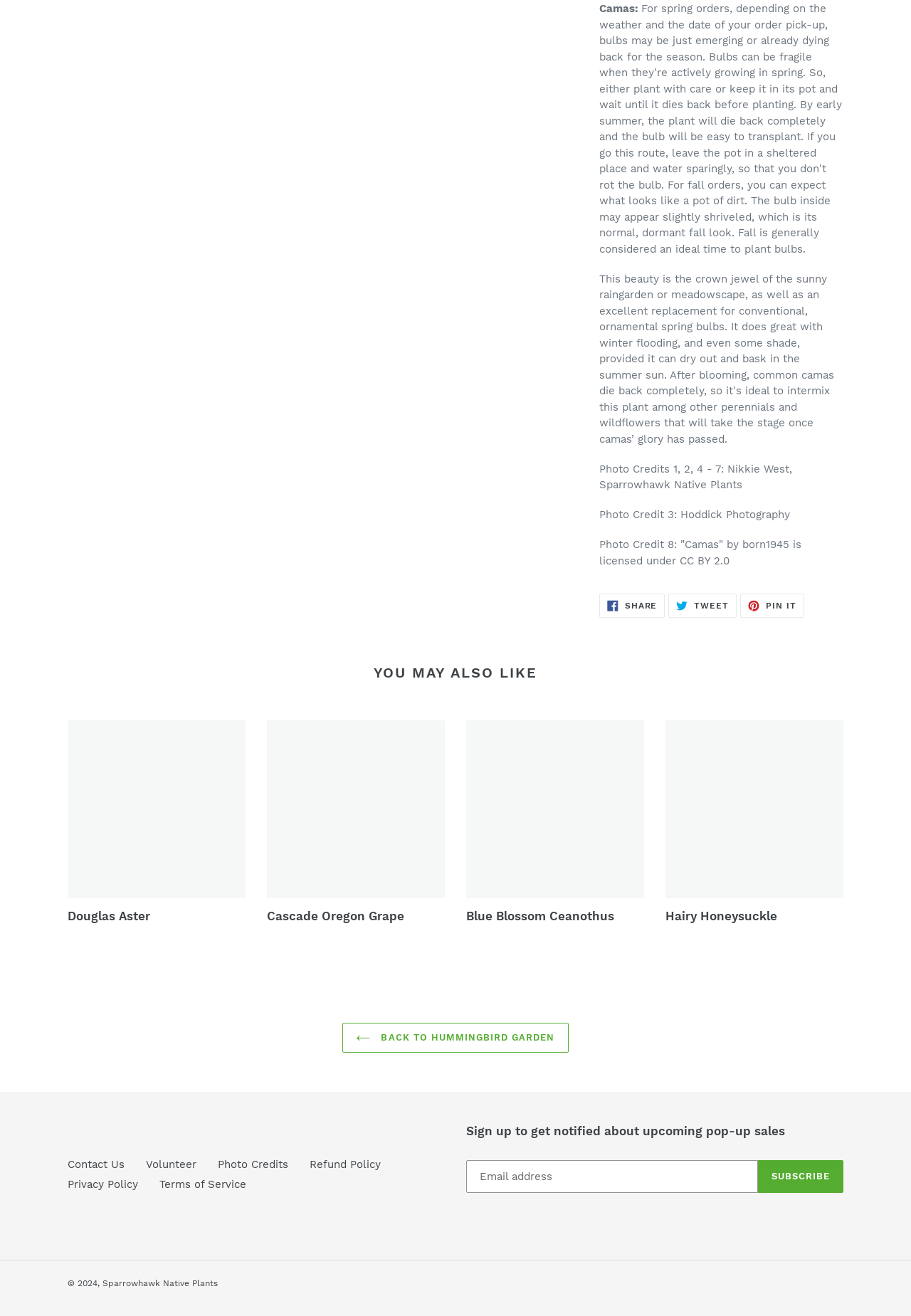Reply to the question with a single word or phrase:
What is the name of the nursery mentioned on the webpage?

Sparrowhawk Native Plants